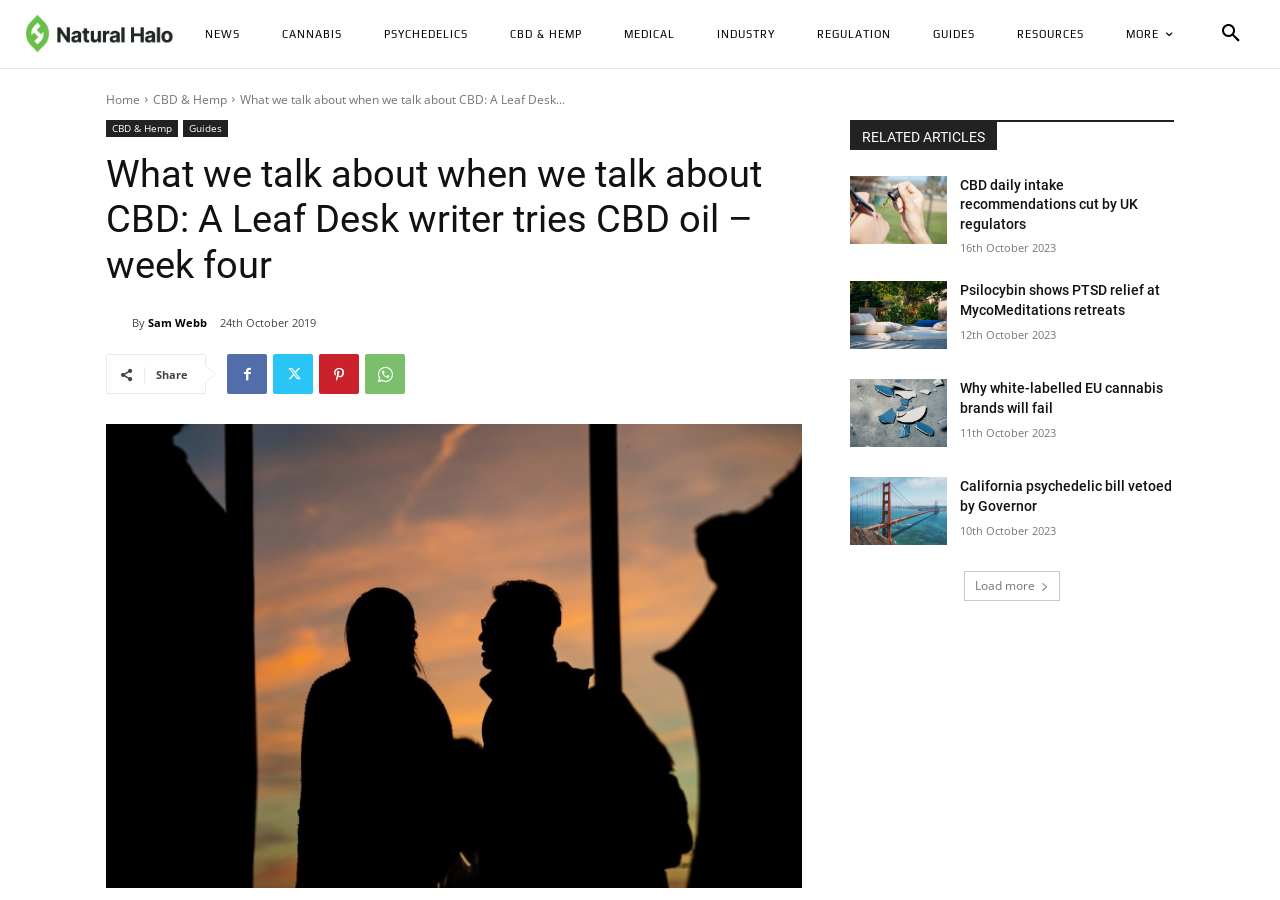Determine the bounding box coordinates for the area that needs to be clicked to fulfill this task: "Visit our Linkedin account". The coordinates must be given as four float numbers between 0 and 1, i.e., [left, top, right, bottom].

None